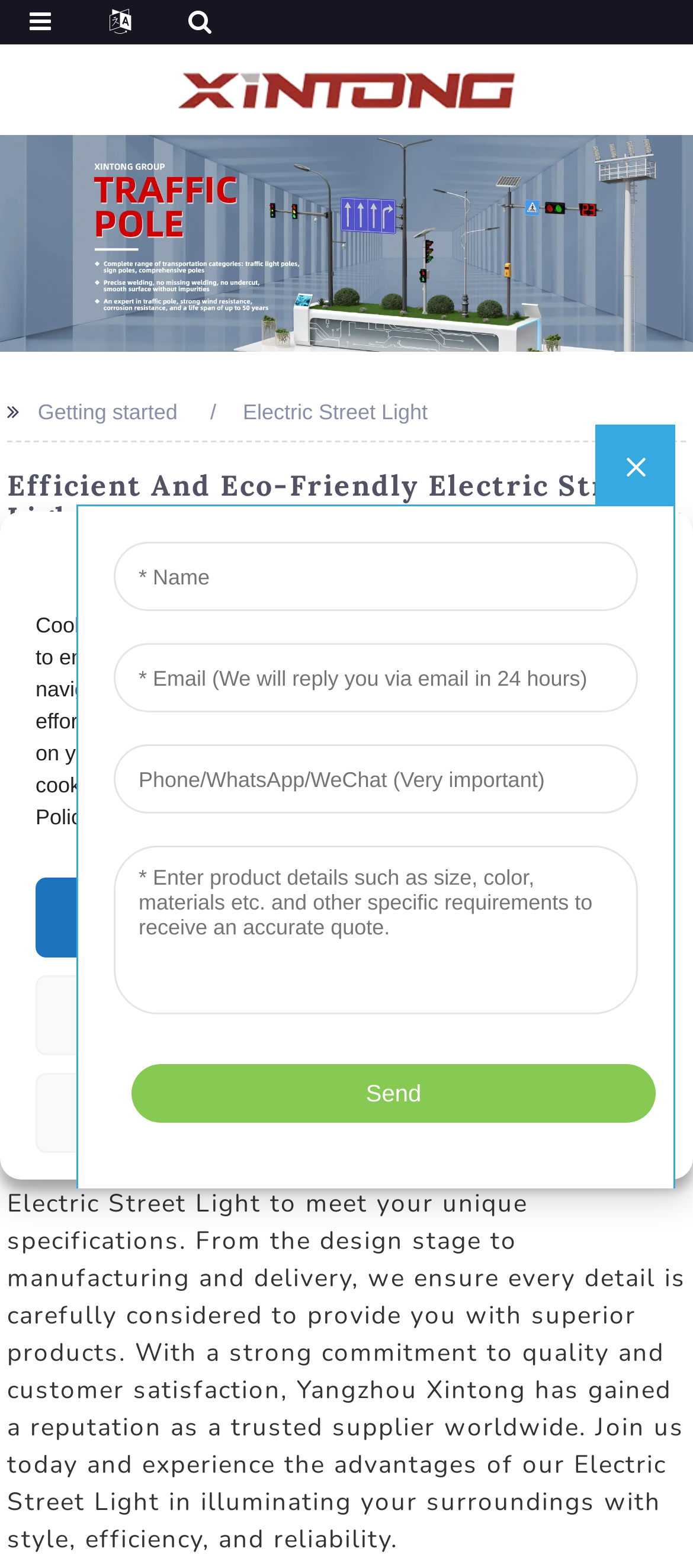Could you indicate the bounding box coordinates of the region to click in order to complete this instruction: "Explore Electric Street Light".

[0.35, 0.255, 0.617, 0.271]